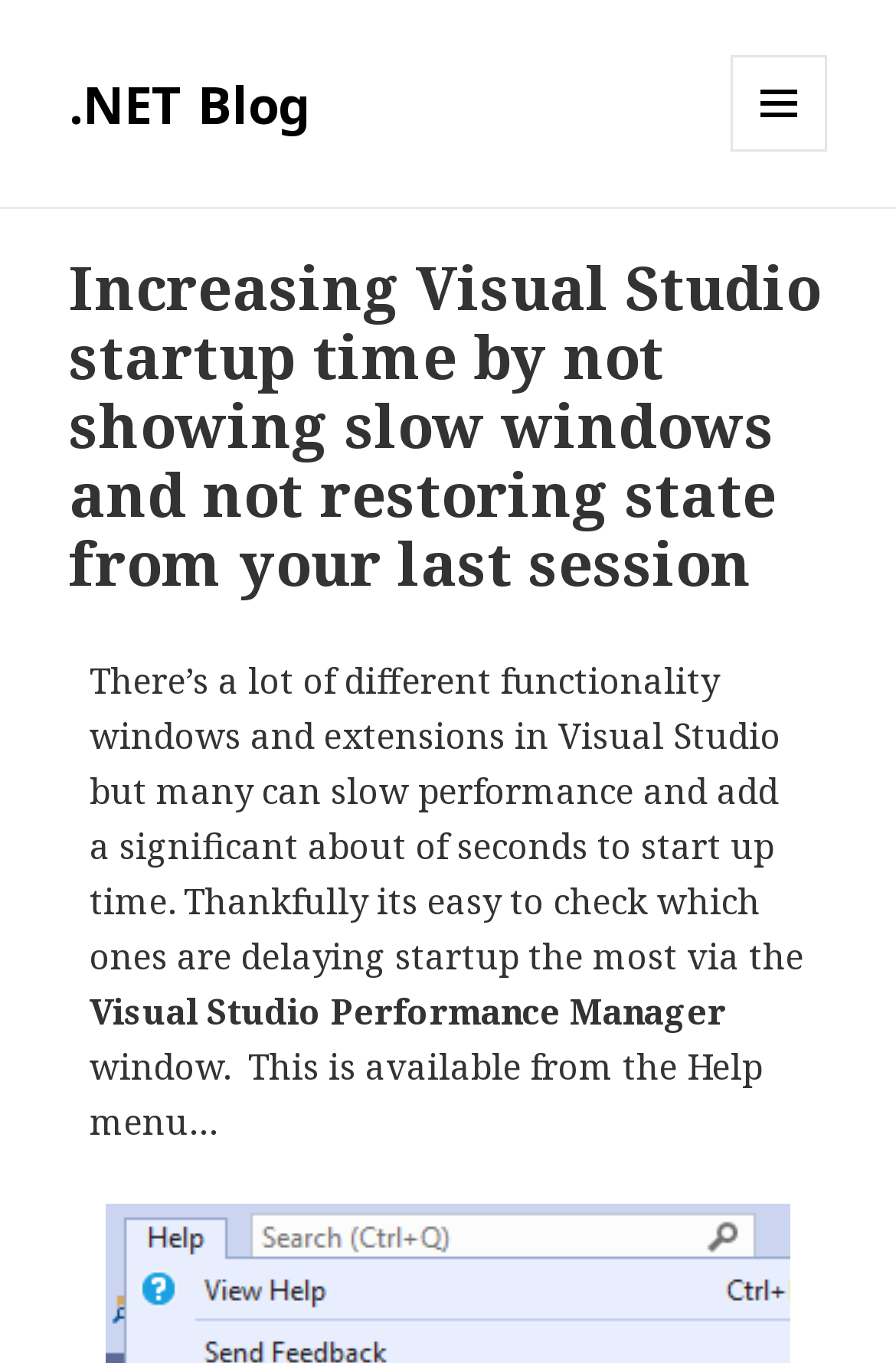Describe every aspect of the webpage in a detailed manner.

The webpage is about increasing Visual Studio startup time by optimizing the performance of various windows and extensions. At the top left, there is a link to the ".NET Blog". On the top right, there is a button with a menu icon, which is not expanded by default. 

Below the top section, there is a header section that spans the entire width of the page. Within this section, there is a heading that displays the title of the article, "Increasing Visual Studio startup time by not showing slow windows and not restoring state from your last session". 

Following the header section, there is a block of text that explains the issue of slow performance in Visual Studio due to various windows and extensions, and how to identify the culprits using the Visual Studio Performance Manager. The text is divided into three paragraphs, with the first paragraph describing the problem, the second paragraph mentioning the solution, and the third paragraph providing more information about accessing the Performance Manager from the Help menu.